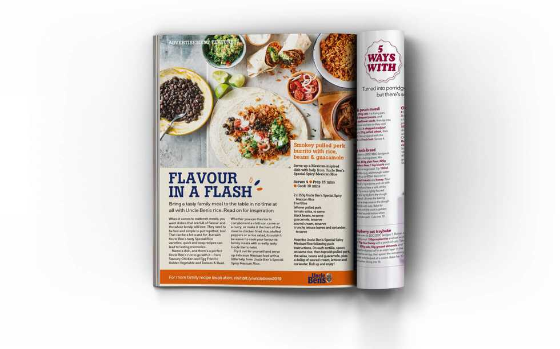Generate a complete and detailed caption for the image.

The image showcases a vibrant magazine spread featuring a section titled "Flavour in a Flash." This segment invites readers to explore quick and delicious recipes, emphasizing the convenience and appeal of cooking with Uncle Ben's products. The layout includes an enticing array of colorful dishes, suggesting fresh ingredients packed with flavor, and highlights the versatility of the products. 

To the right, a vertically oriented sidebar offers catchy additional content labeled "5 Ways With," providing hints and tips on using specific ingredients, enticing readers to experiment in their kitchens. The overall design captures a modern, inviting aesthetic, aiming to inspire home cooks to create delightful meals effortlessly. The visual presentation combines food photography with engaging typography, drawing attention to the ease of preparation without compromising on taste.